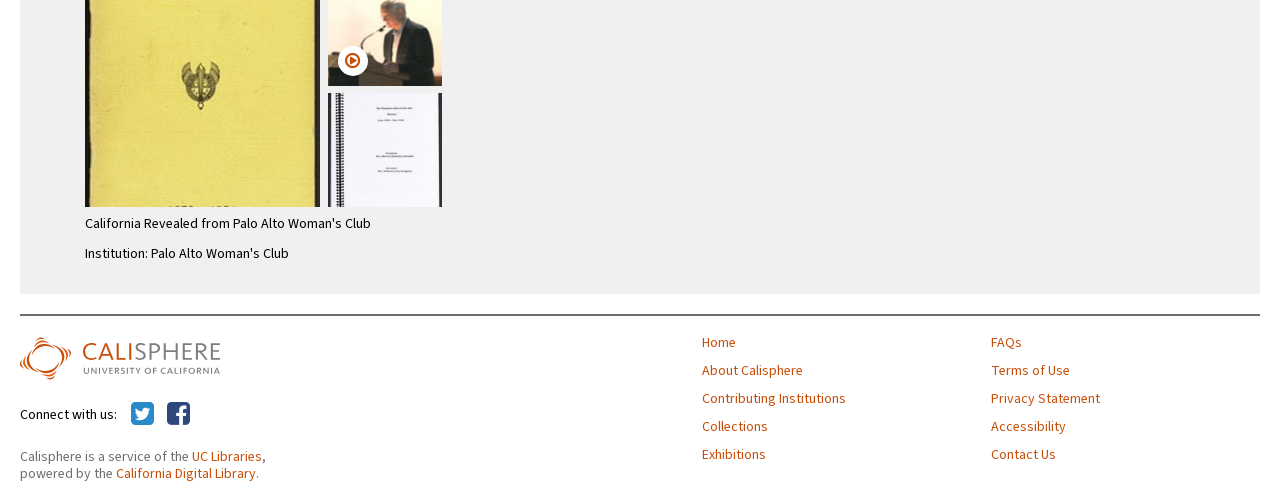Provide a brief response to the question below using one word or phrase:
What is the name of the service?

Calisphere